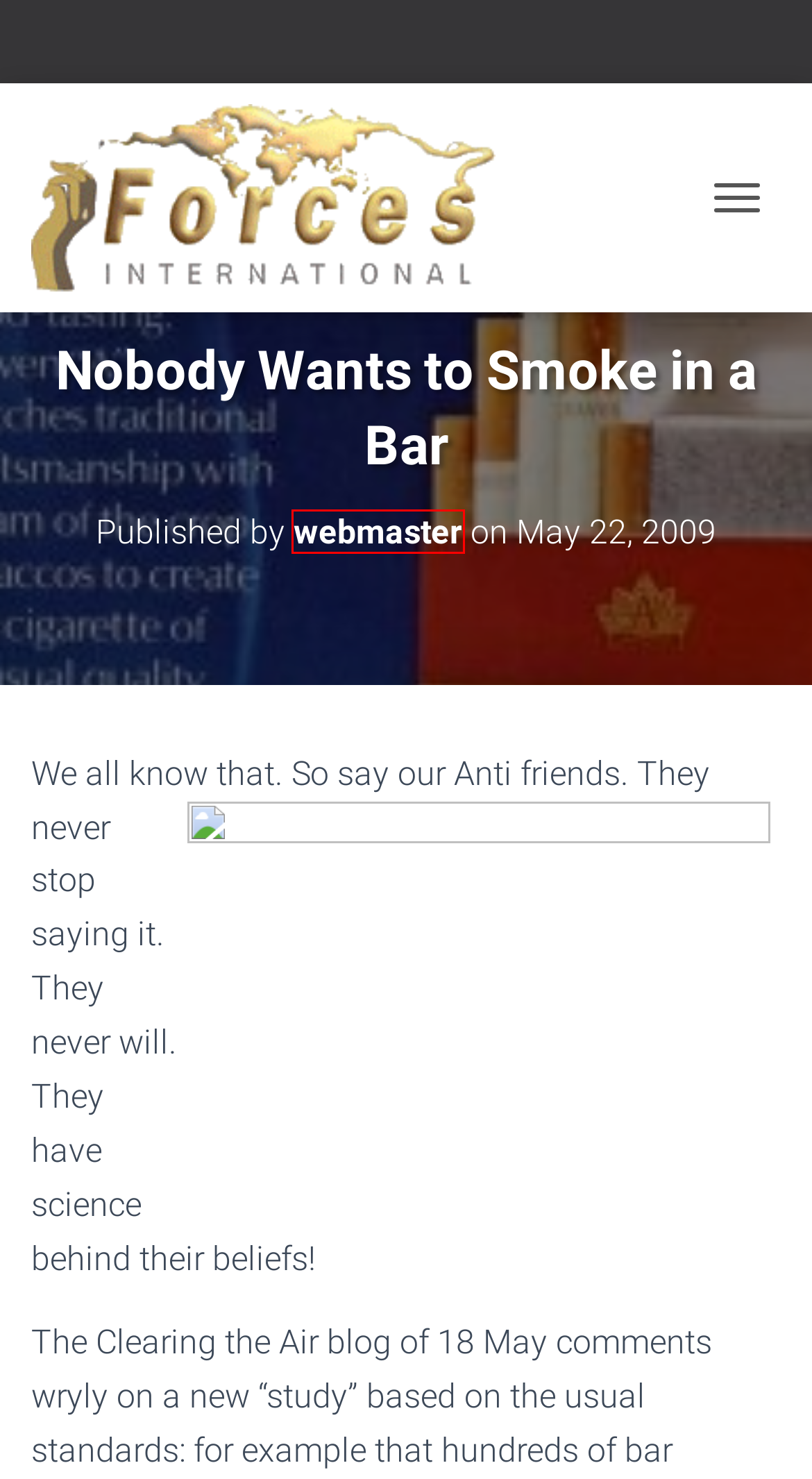Review the screenshot of a webpage containing a red bounding box around an element. Select the description that best matches the new webpage after clicking the highlighted element. The options are:
A. September 2011 - Forces International
B. February 2011 - Forces International
C. May 2007 - Forces International
D. November 2007 - Forces International
E. July 2018 - Forces International
F. webmaster, Author at Forces International
G. Home - Forces International
H. August 2008 - Forces International

F